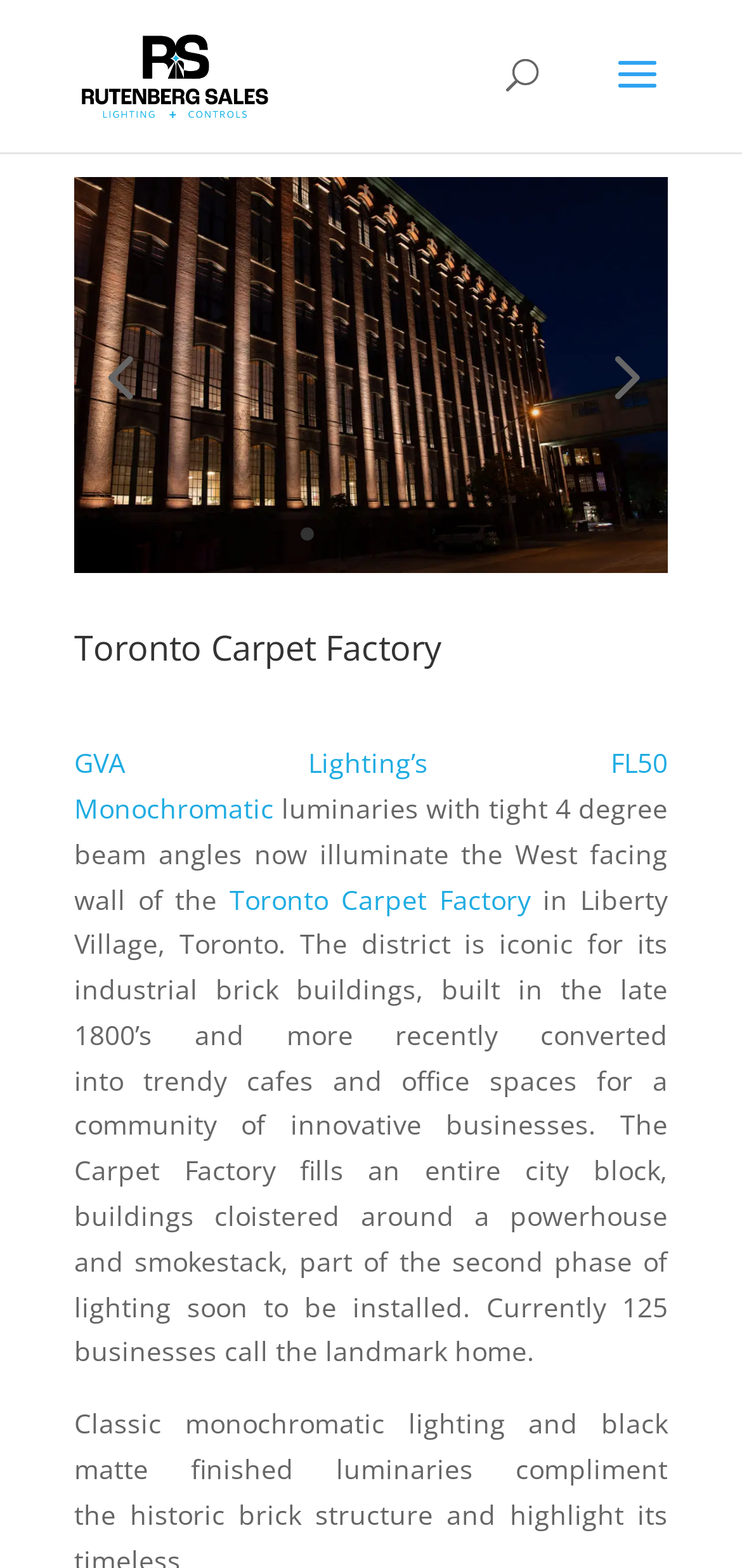What is being installed in the second phase of lighting?
Analyze the screenshot and provide a detailed answer to the question.

The information about the second phase of lighting can be found in the StaticText element with the text 'part of the second phase of lighting soon to be installed' and it is related to the powerhouse and smokestack.